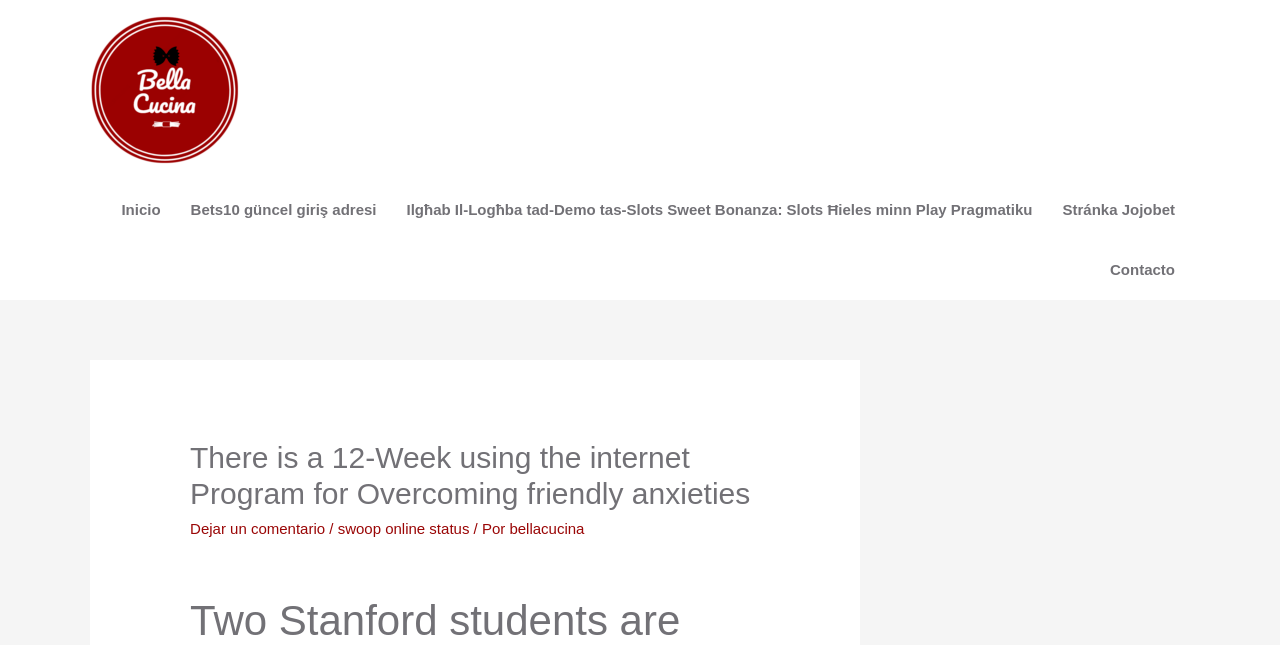Please provide a comprehensive answer to the question below using the information from the image: What is the purpose of the program?

The purpose of the program can be inferred from the heading 'There is a 12-Week using the internet Program for Overcoming friendly anxieties', which suggests that the program is designed to help individuals overcome friendly anxieties.